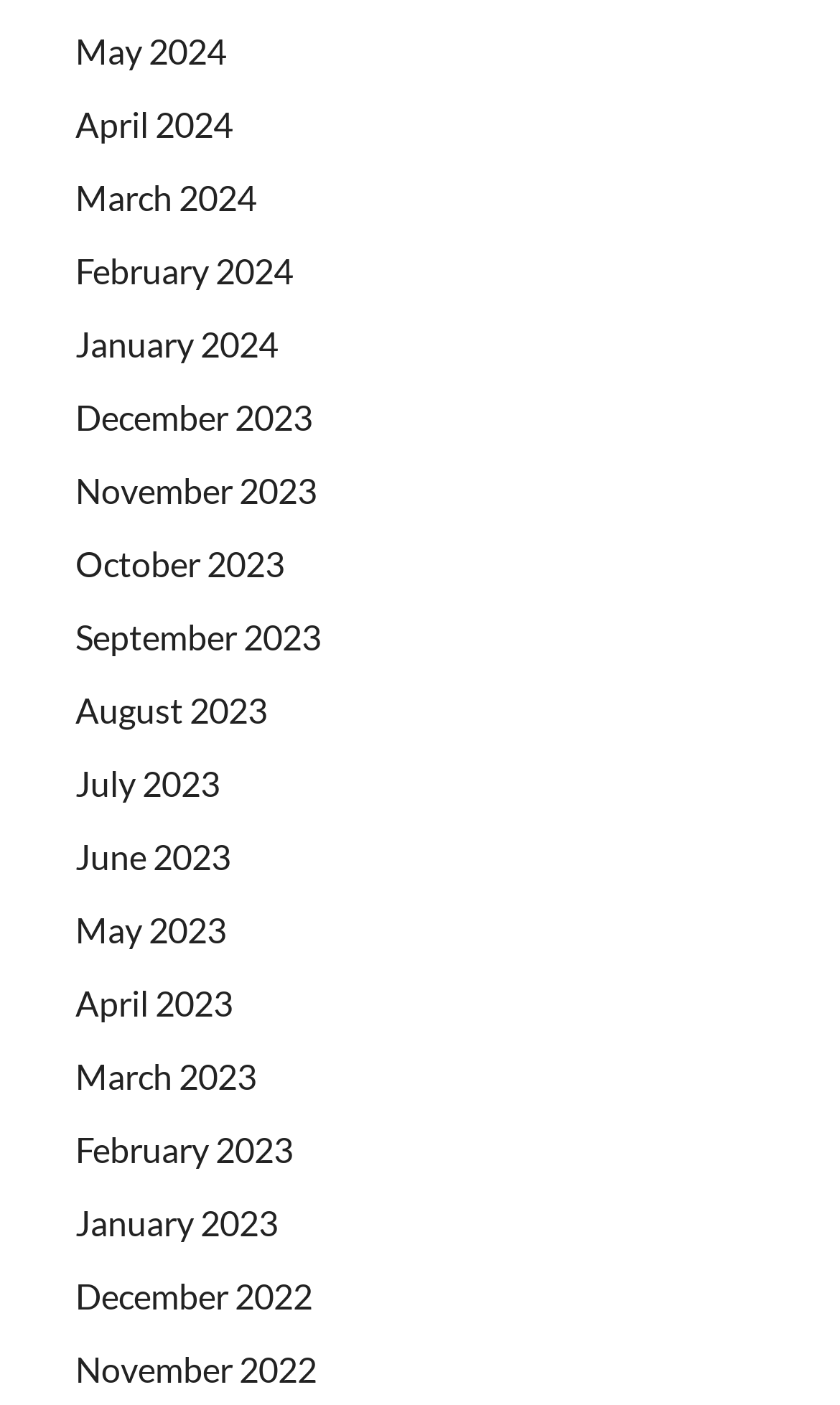Identify the bounding box coordinates necessary to click and complete the given instruction: "Check February 2024".

[0.09, 0.177, 0.349, 0.206]